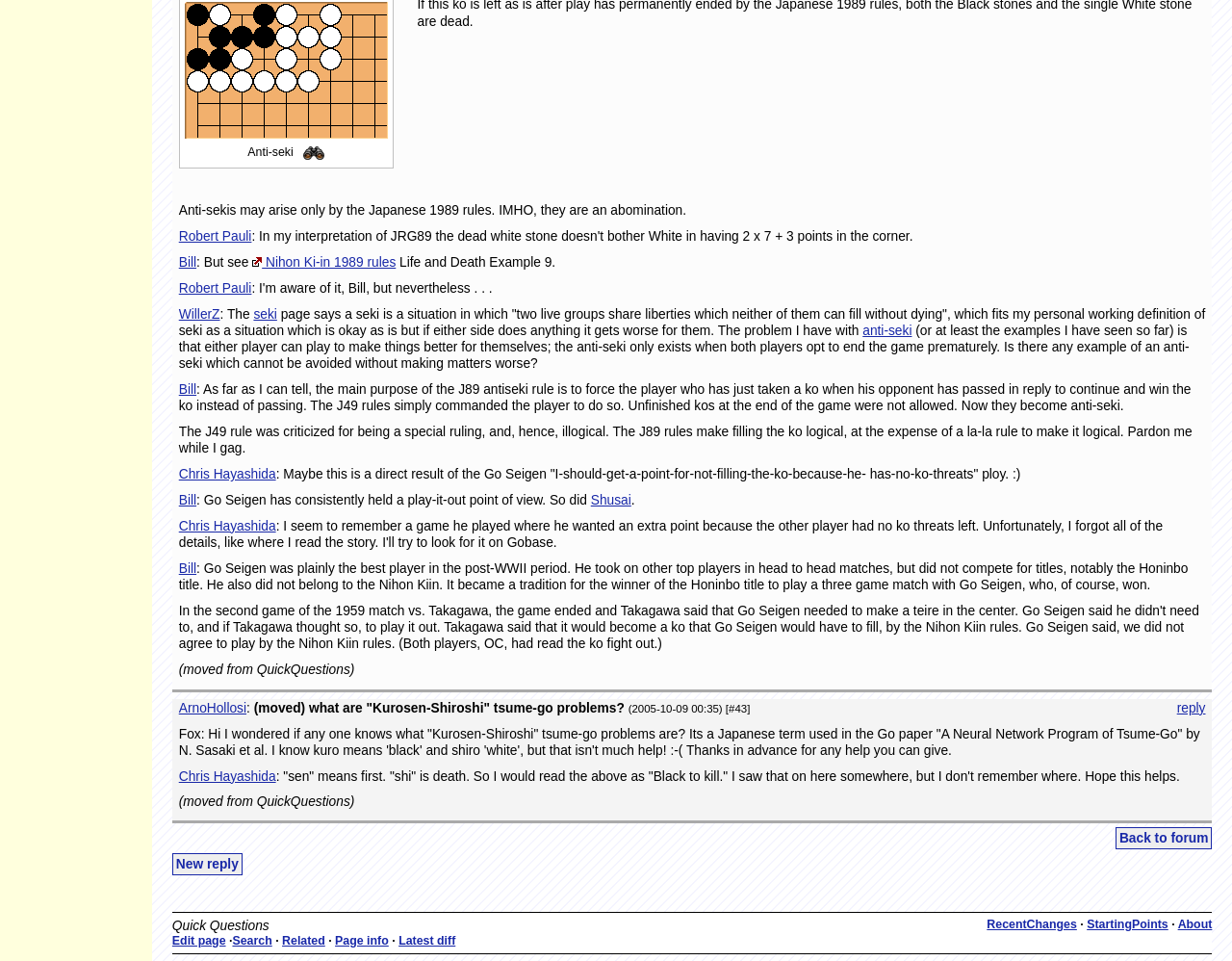Given the element description, predict the bounding box coordinates in the format (top-left x, top-left y, bottom-right x, bottom-right y). Make sure all values are between 0 and 1. Here is the element description: anti-seki

[0.7, 0.336, 0.74, 0.351]